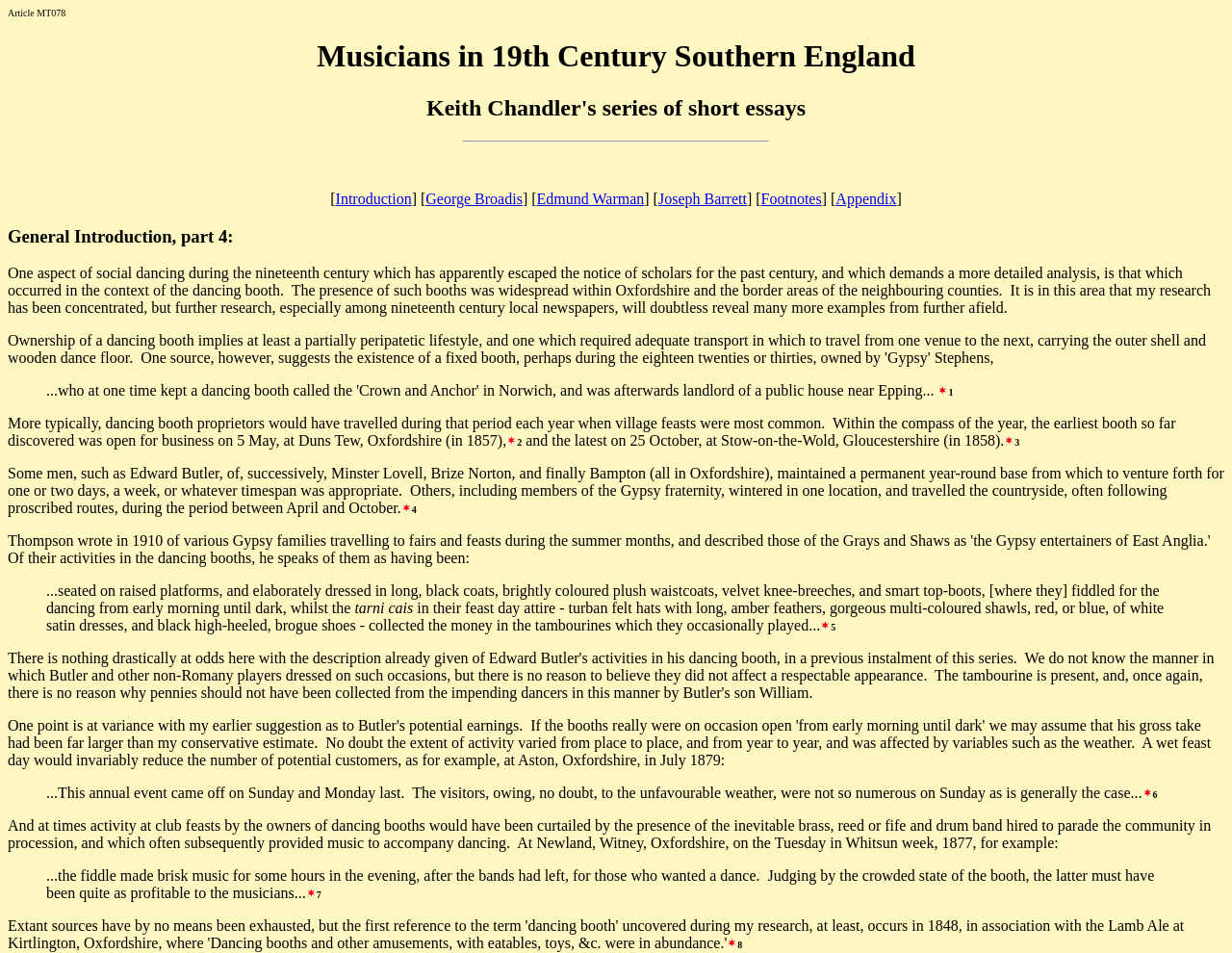Highlight the bounding box coordinates of the element you need to click to perform the following instruction: "Go back to top."

None